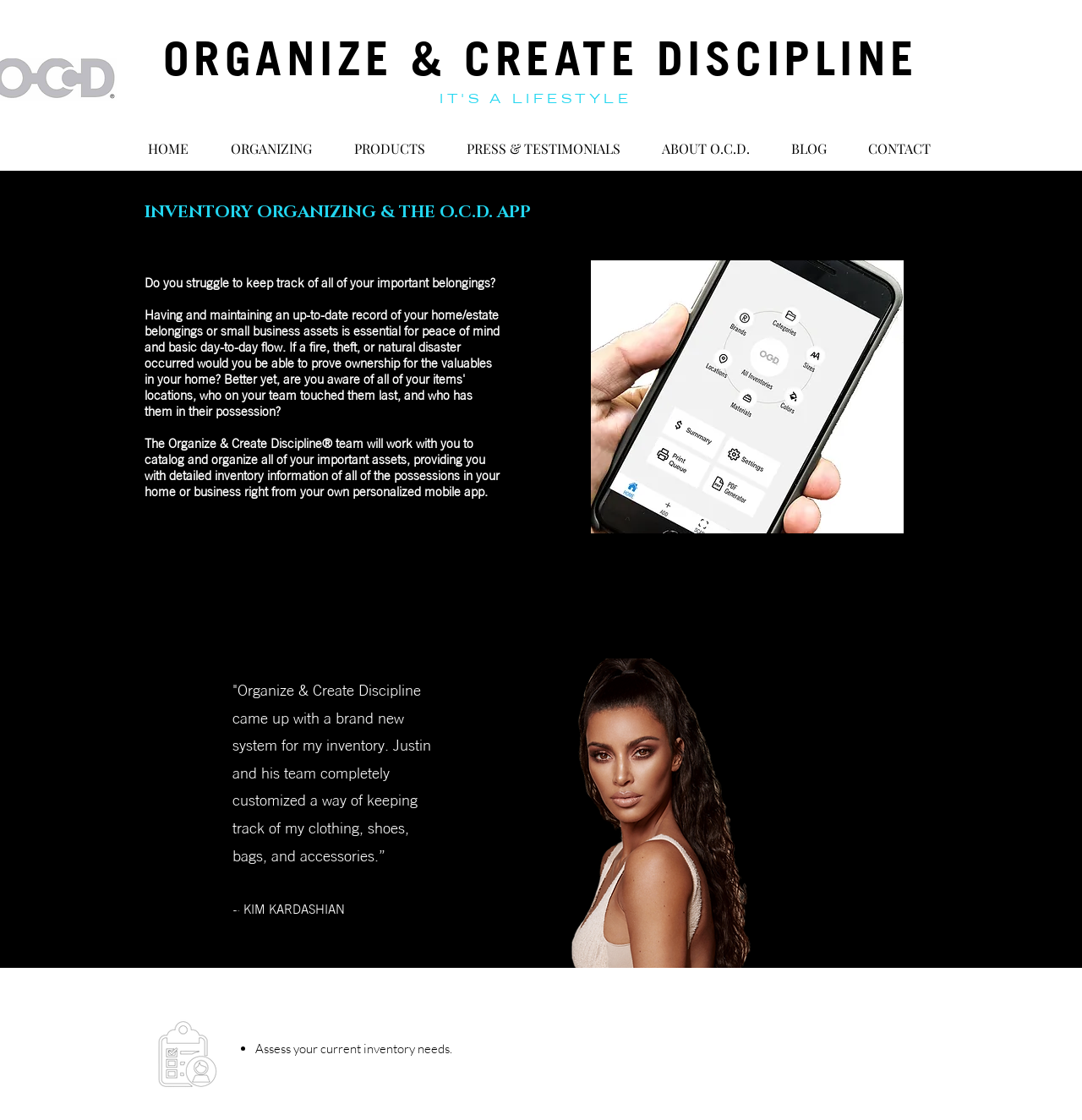What type of assets can be organized with the O.C.D. system? Analyze the screenshot and reply with just one word or a short phrase.

Clothing, shoes, bags, accessories